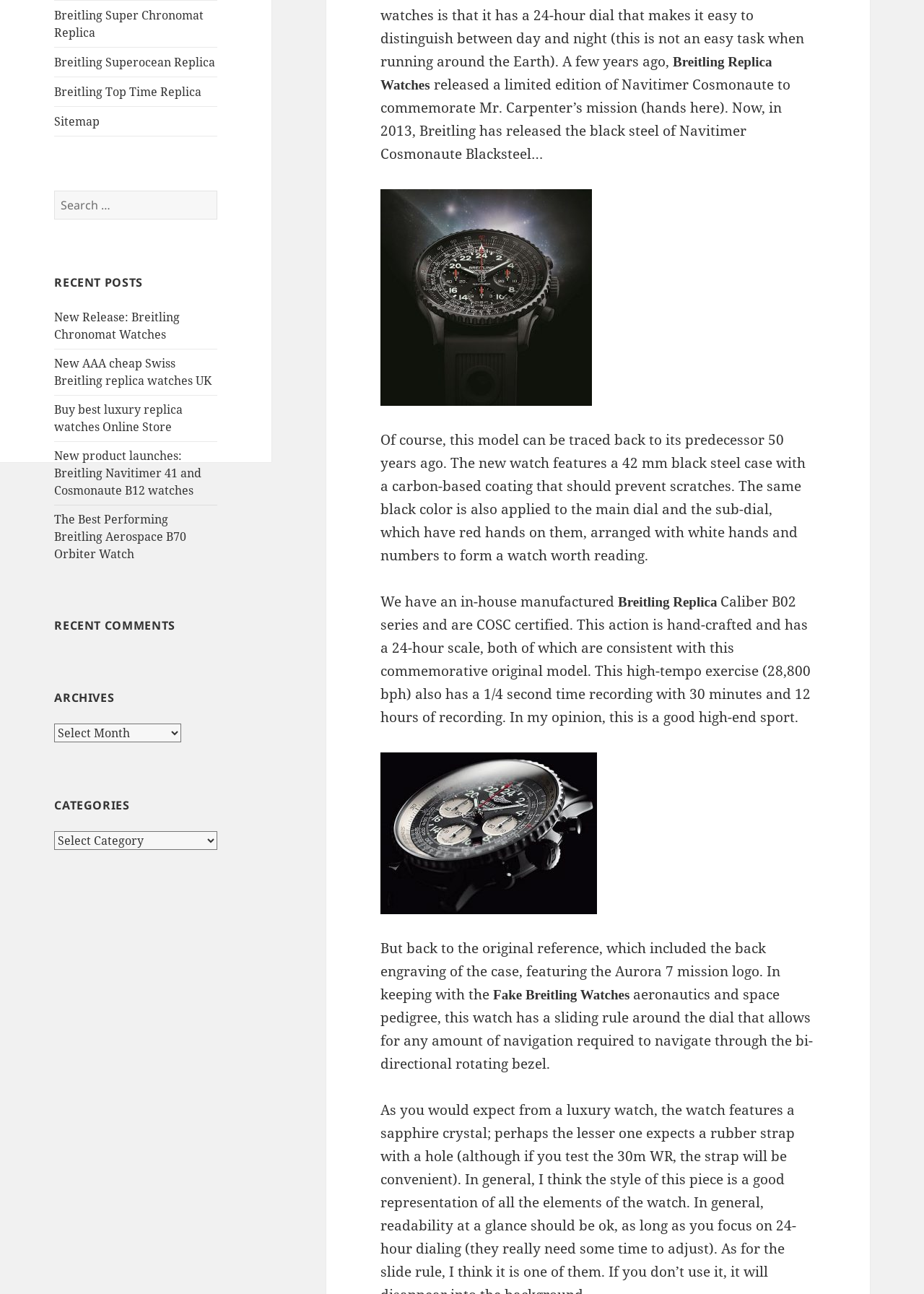Using the webpage screenshot and the element description Breitling Top Time Replica, determine the bounding box coordinates. Specify the coordinates in the format (top-left x, top-left y, bottom-right x, bottom-right y) with values ranging from 0 to 1.

[0.059, 0.059, 0.235, 0.082]